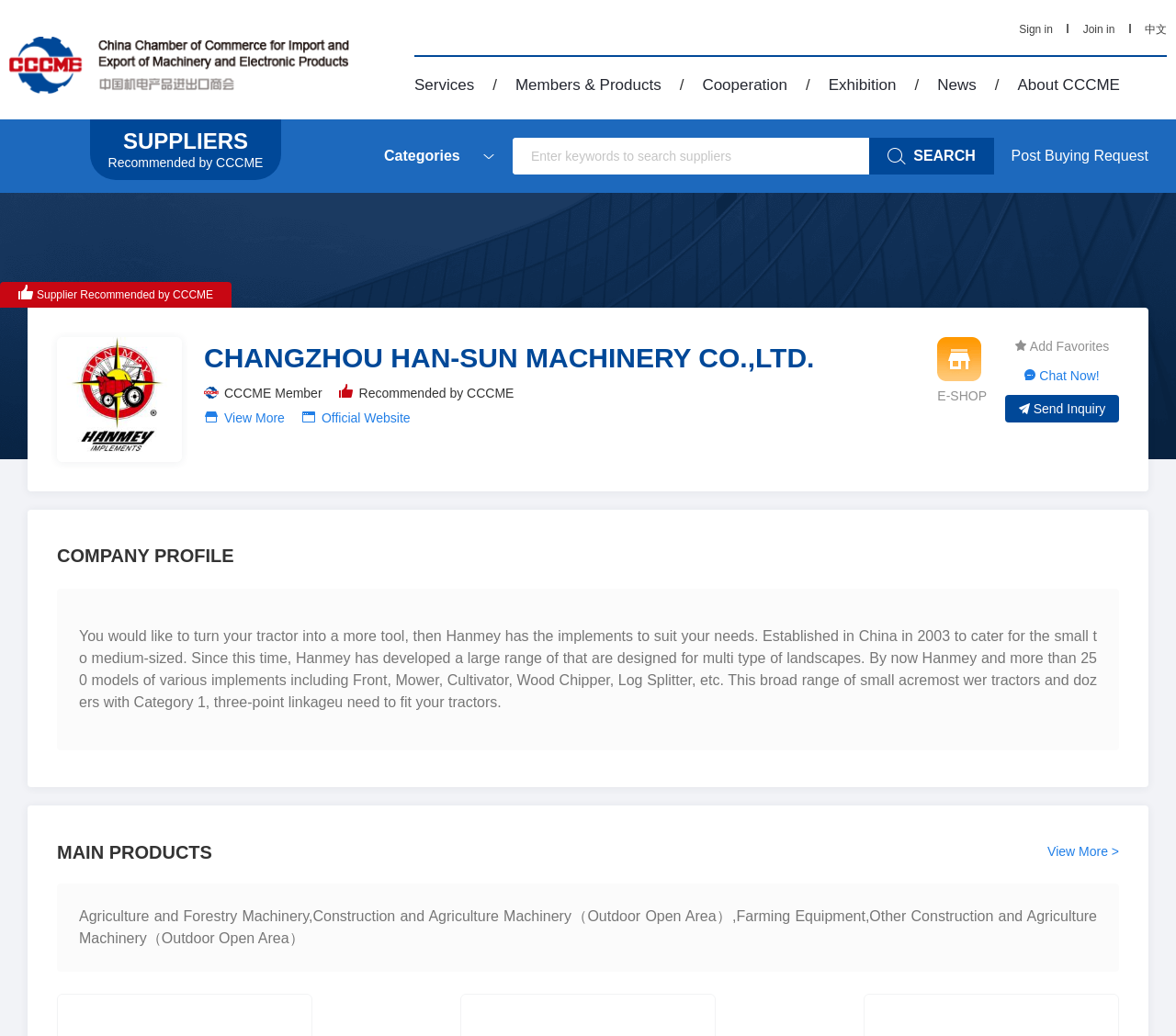What can be done with the 'Post Buying Request' link?
From the image, provide a succinct answer in one word or a short phrase.

Post a buying request